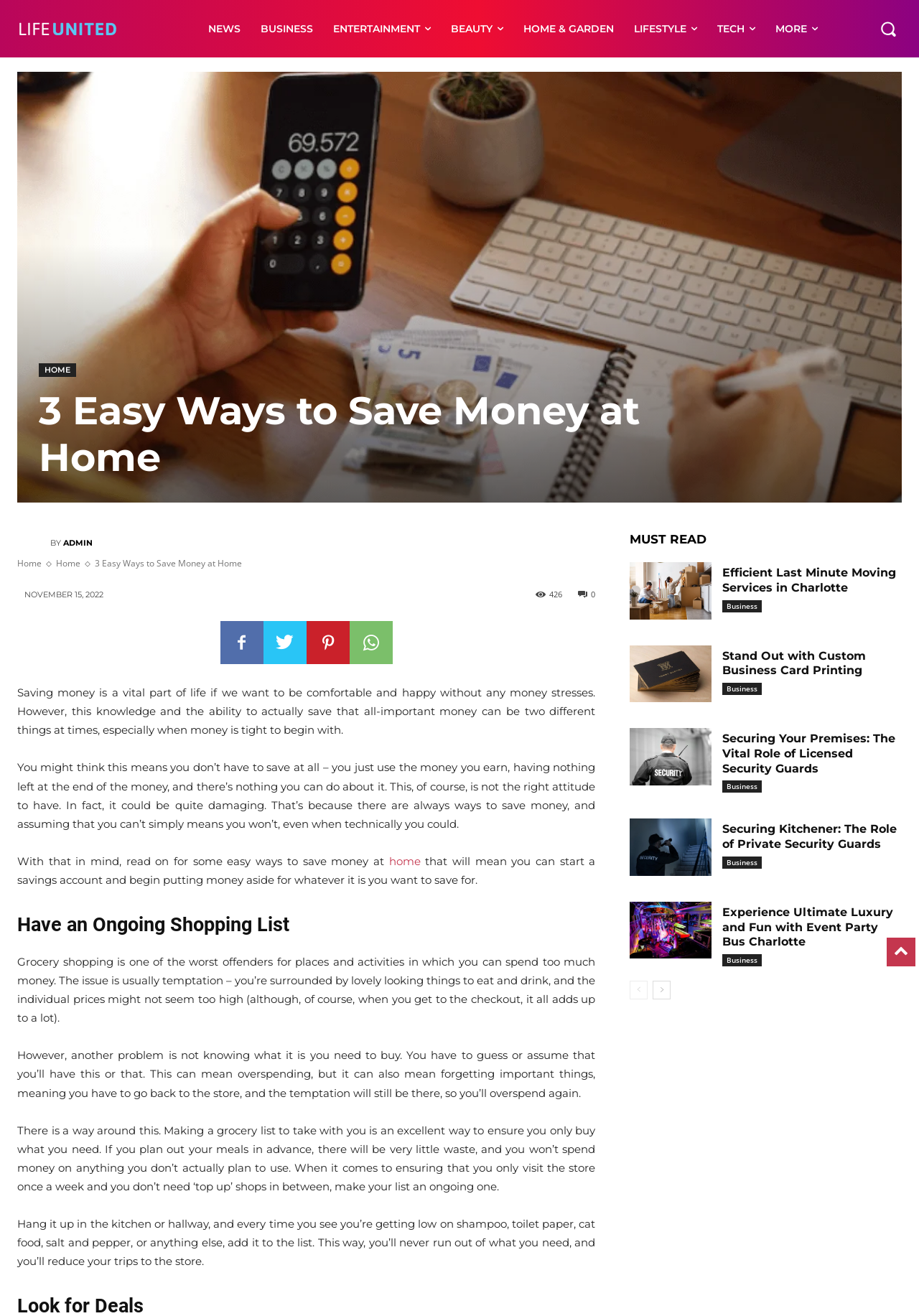Given the webpage screenshot, identify the bounding box of the UI element that matches this description: "Business".

[0.786, 0.519, 0.829, 0.528]